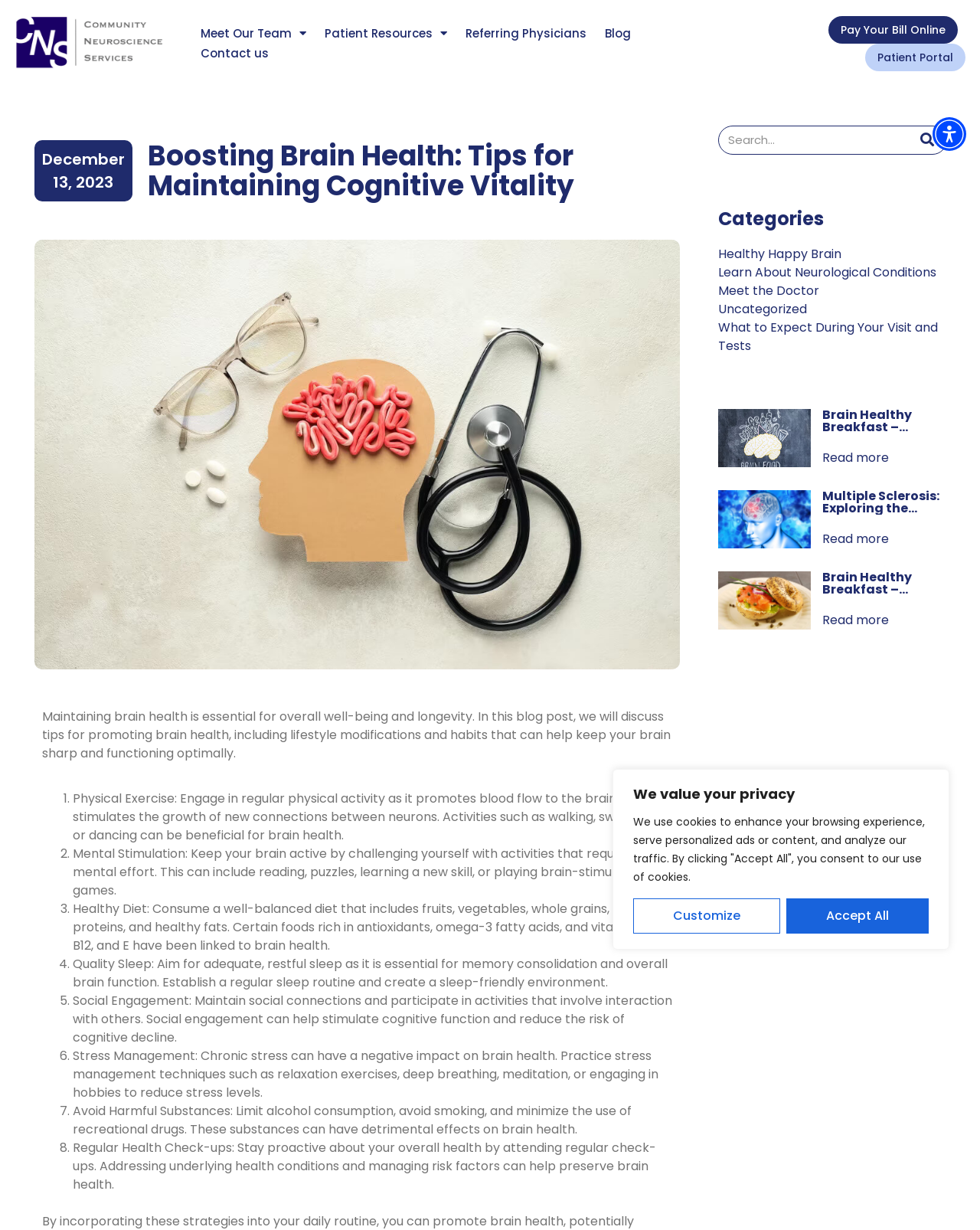Provide the bounding box coordinates of the UI element this sentence describes: "Meet the Doctor".

[0.733, 0.229, 0.836, 0.244]